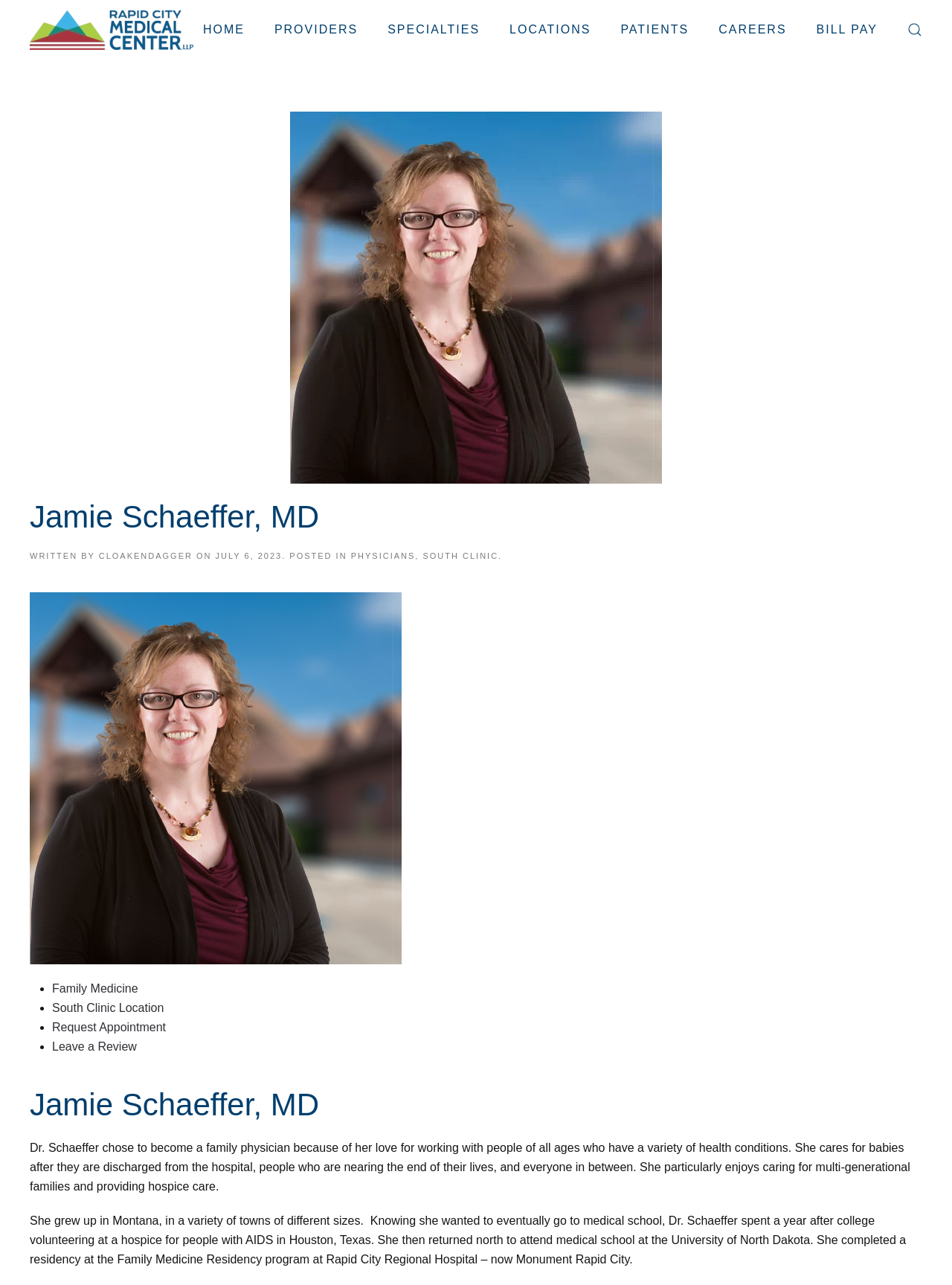Show the bounding box coordinates of the region that should be clicked to follow the instruction: "Click the 'Open Search' button."

[0.953, 0.0, 0.969, 0.046]